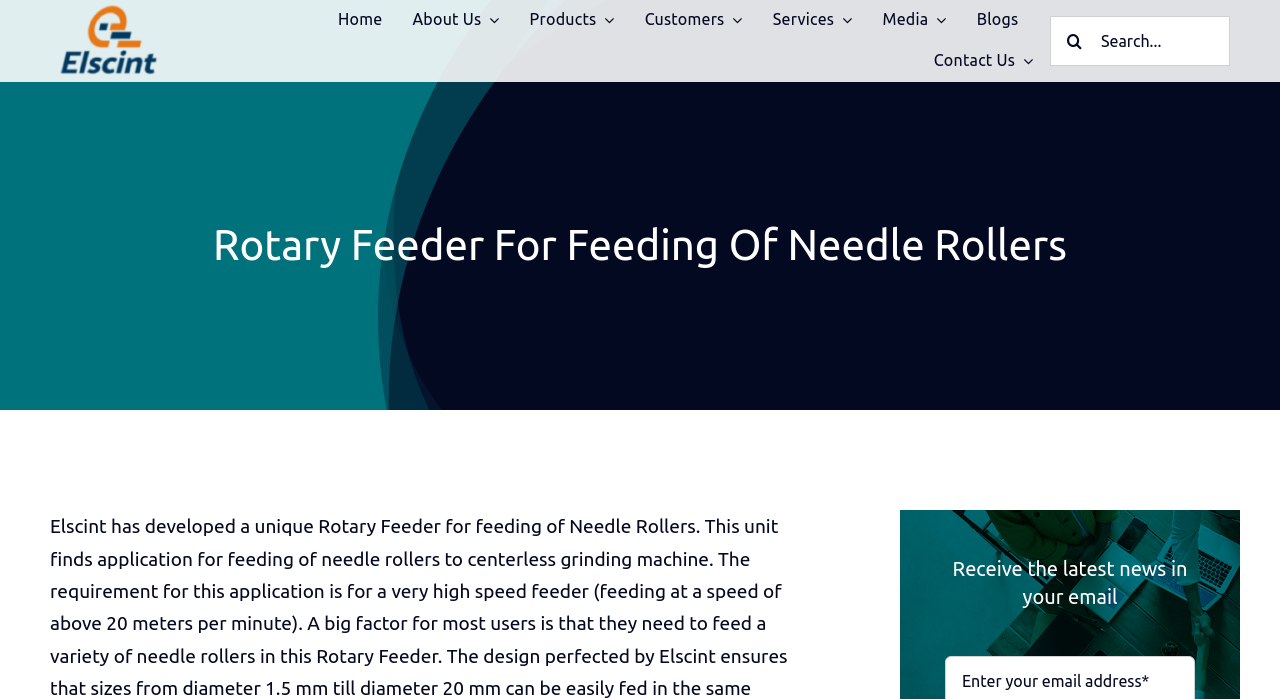Please specify the bounding box coordinates of the element that should be clicked to execute the given instruction: 'Read about rotary feeder'. Ensure the coordinates are four float numbers between 0 and 1, expressed as [left, top, right, bottom].

[0.129, 0.315, 0.871, 0.387]